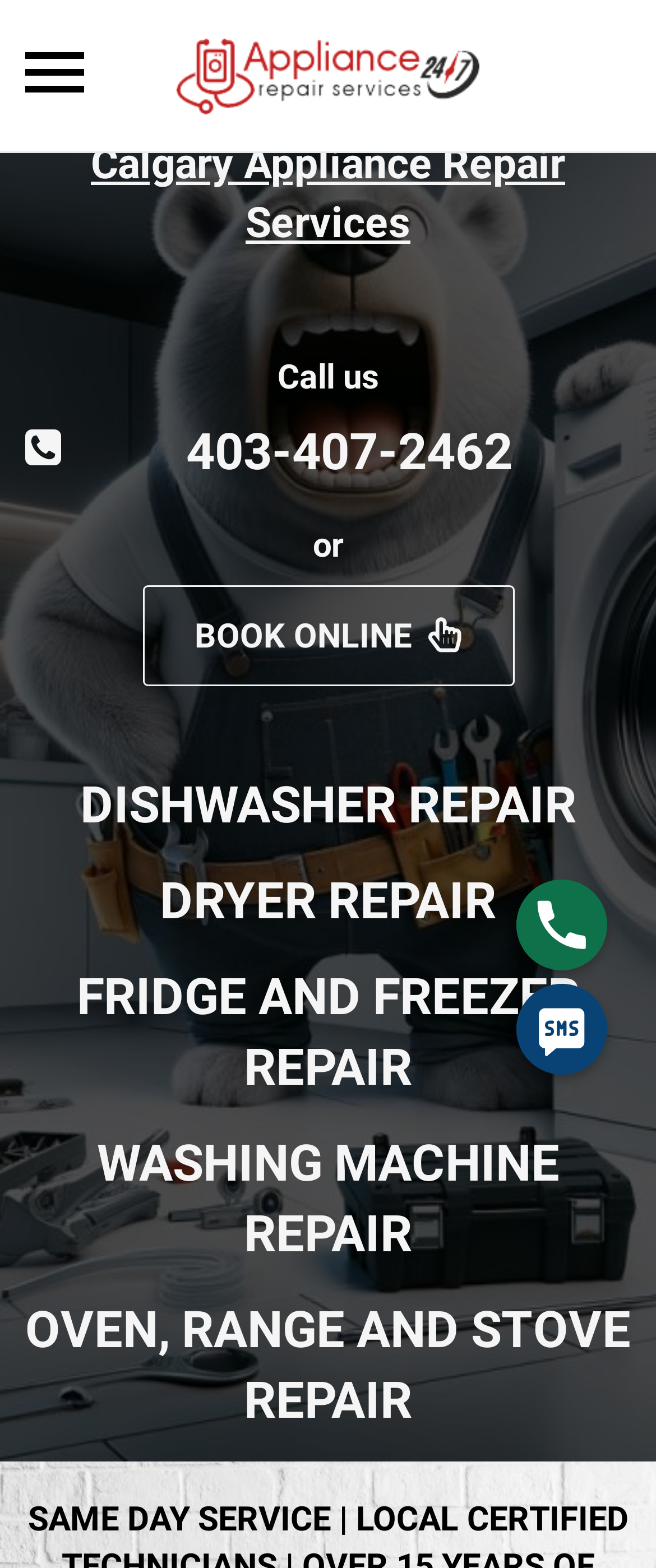Answer in one word or a short phrase: 
Is there a navigation menu on the webpage?

Yes